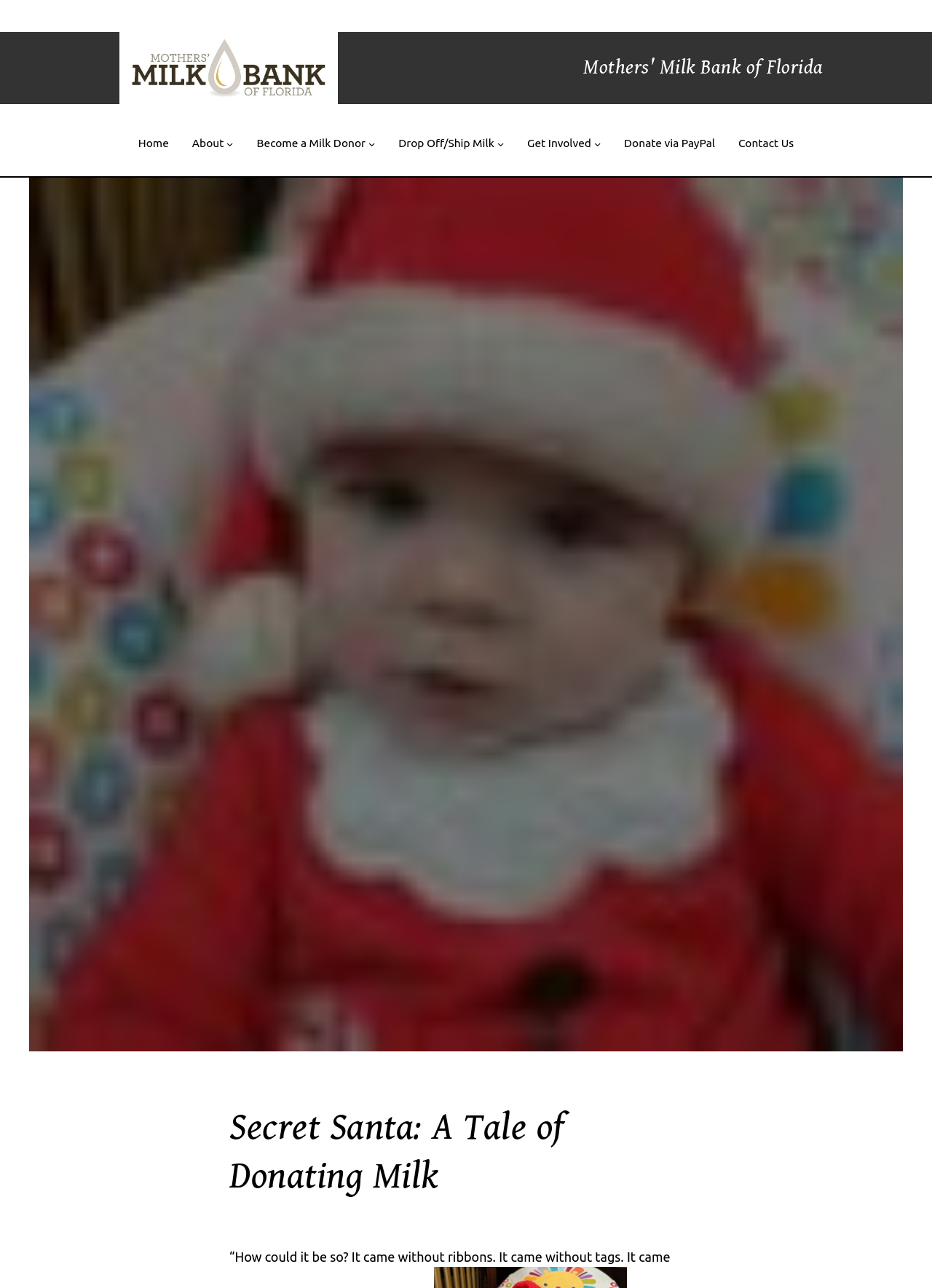Highlight the bounding box coordinates of the region I should click on to meet the following instruction: "Click the Donate via PayPal link".

[0.67, 0.104, 0.767, 0.119]